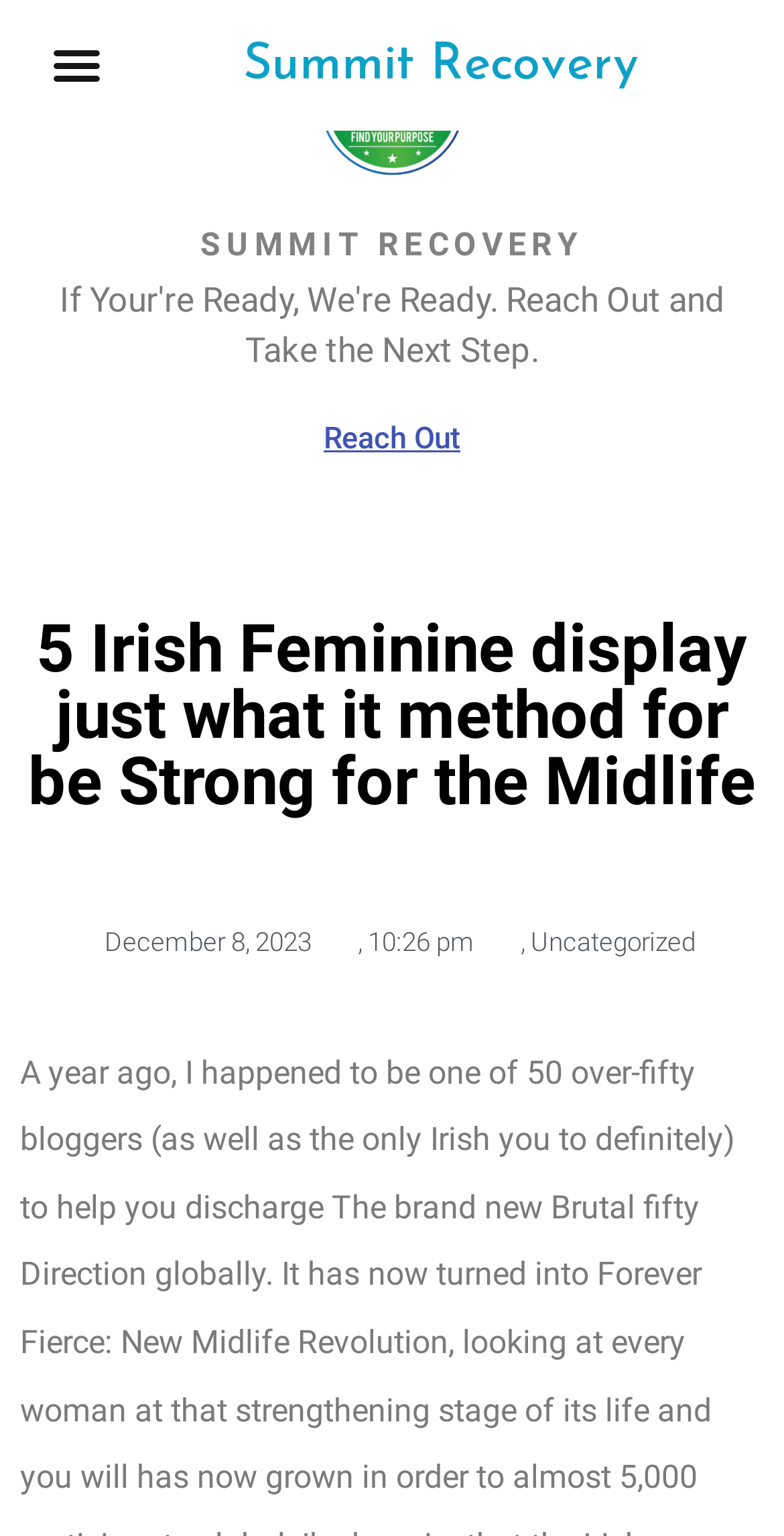Find the bounding box coordinates for the UI element that matches this description: "December 8, 2023".

[0.113, 0.596, 0.397, 0.631]